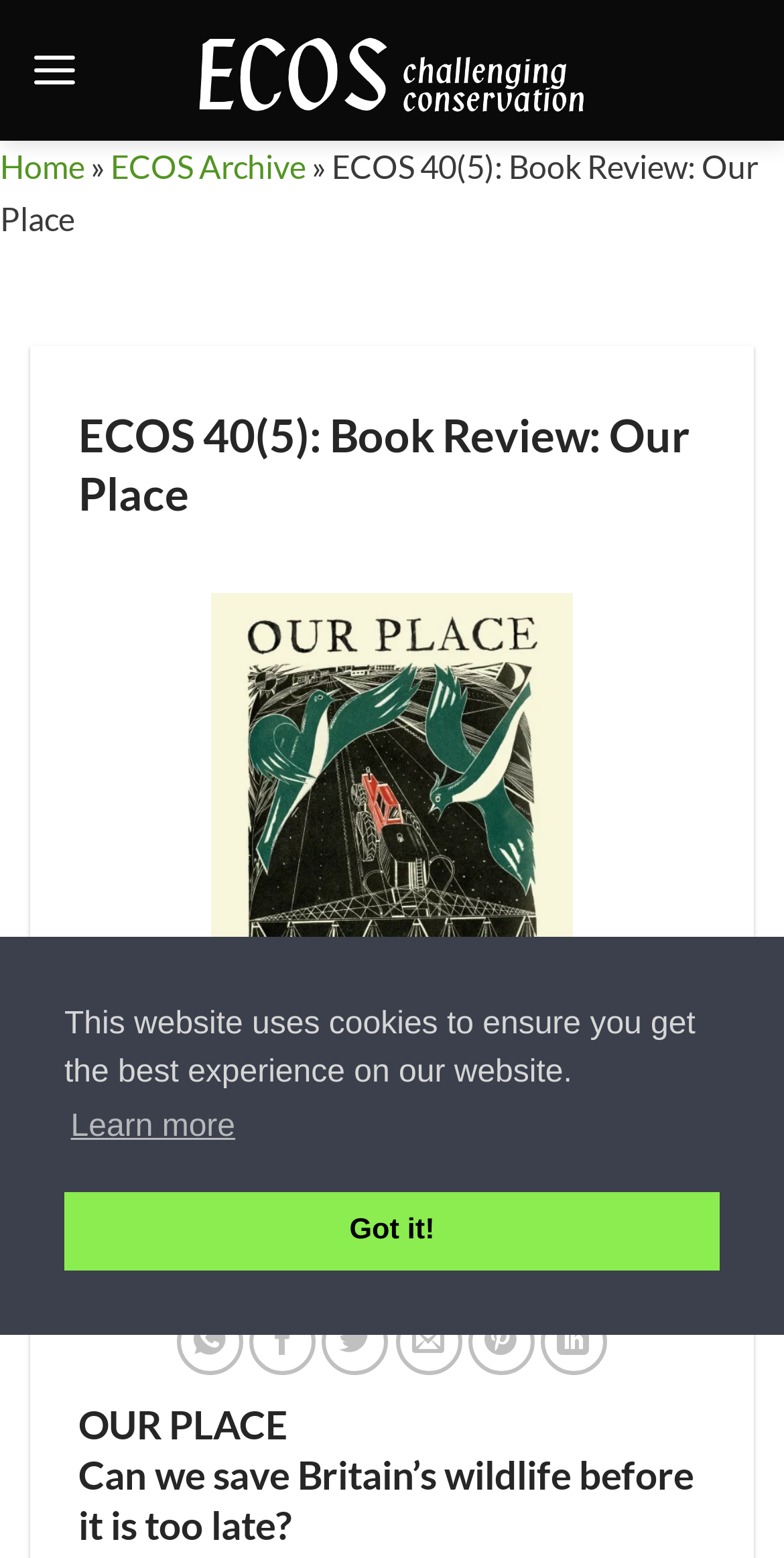Please identify the bounding box coordinates of the region to click in order to complete the task: "visit main menu". The coordinates must be four float numbers between 0 and 1, specified as [left, top, right, bottom].

[0.038, 0.013, 0.101, 0.077]